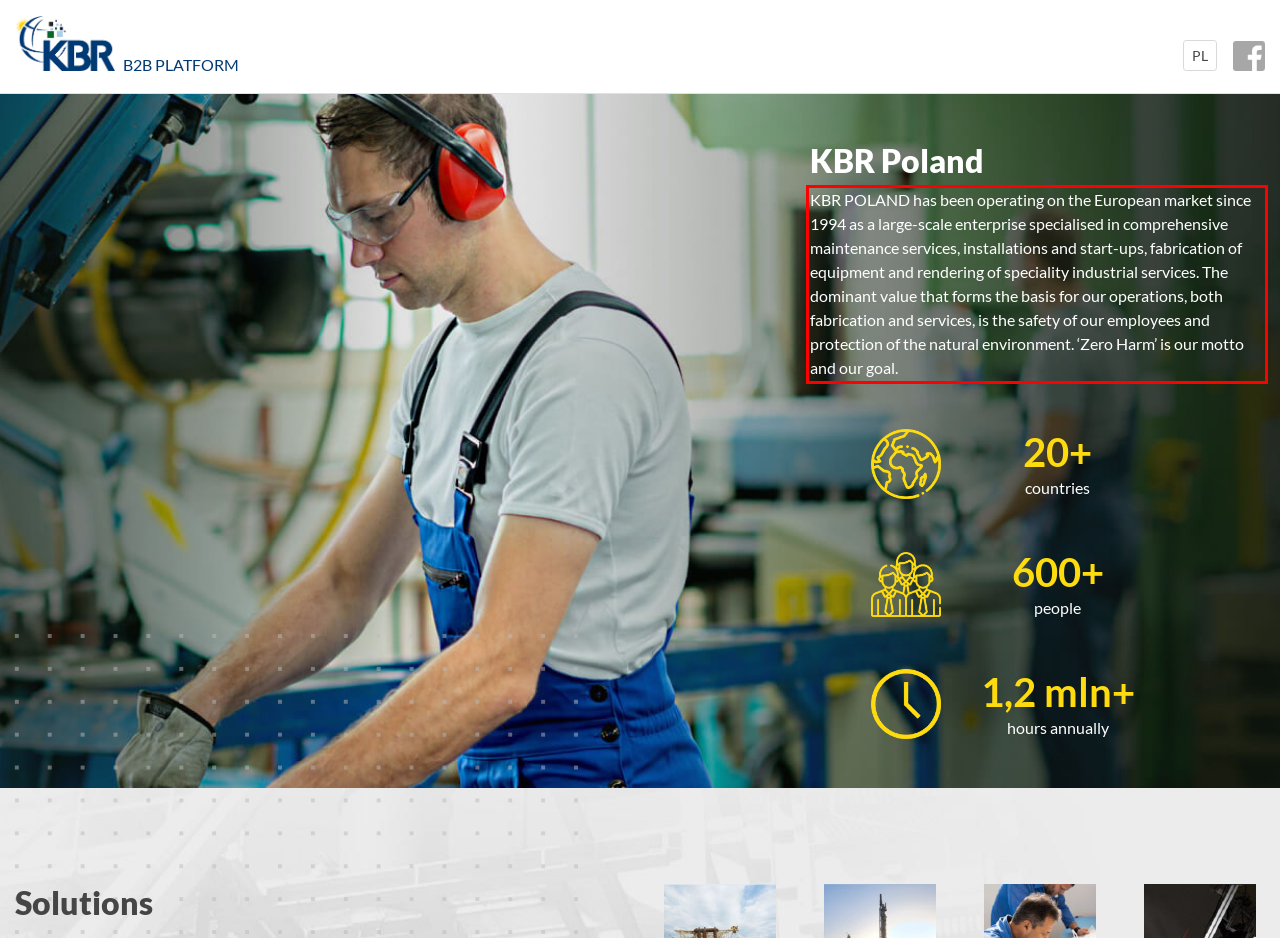Please analyze the screenshot of a webpage and extract the text content within the red bounding box using OCR.

KBR POLAND has been operating on the European market since 1994 as a large-scale enterprise specialised in comprehensive maintenance services, installations and start-ups, fabrication of equipment and rendering of speciality industrial services. The dominant value that forms the basis for our operations, both fabrication and services, is the safety of our employees and protection of the natural environment. ‘Zero Harm’ is our motto and our goal.